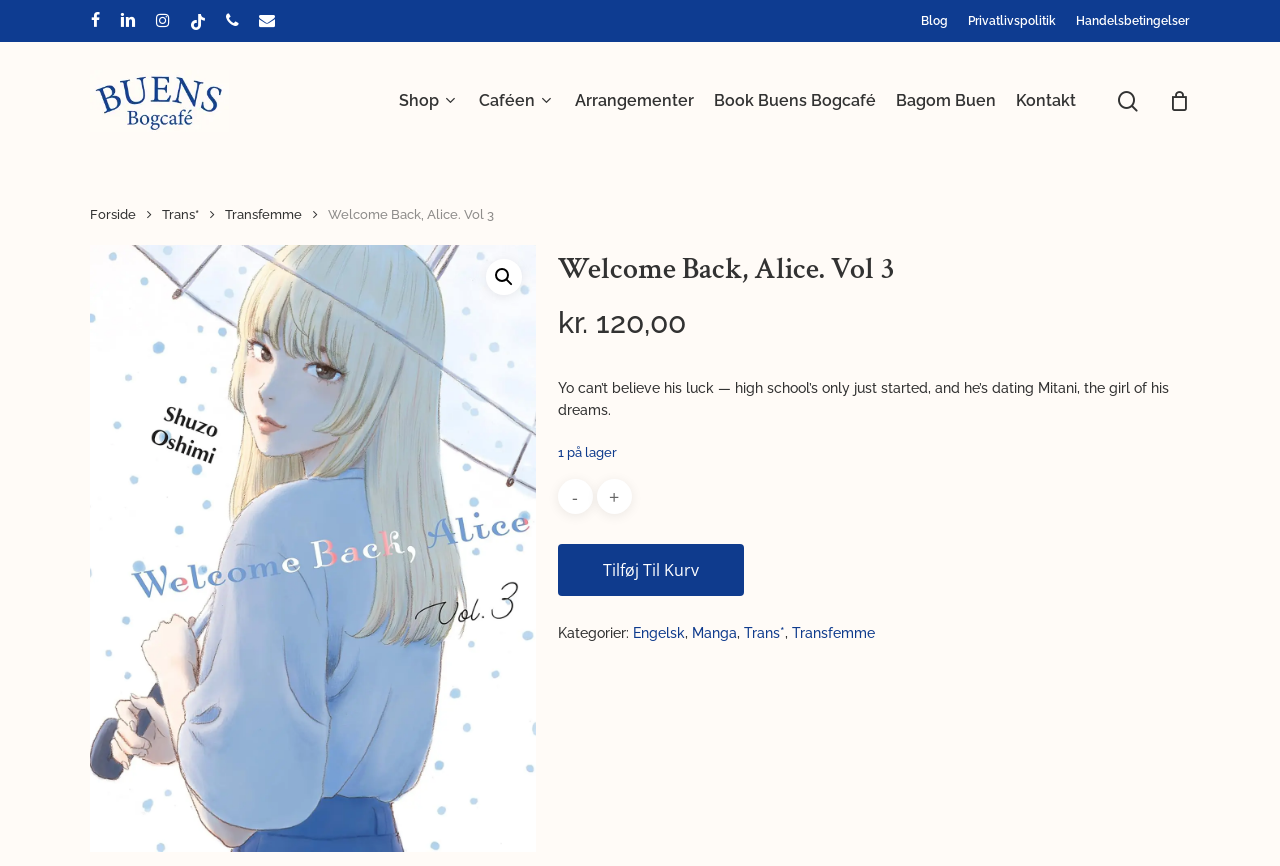What is the name of the café?
Based on the content of the image, thoroughly explain and answer the question.

I inferred this answer by looking at the top-left corner of the webpage, where I found a link with the text 'Buens bogcafé' and an image with the same name. This suggests that the webpage is related to a café with this name.